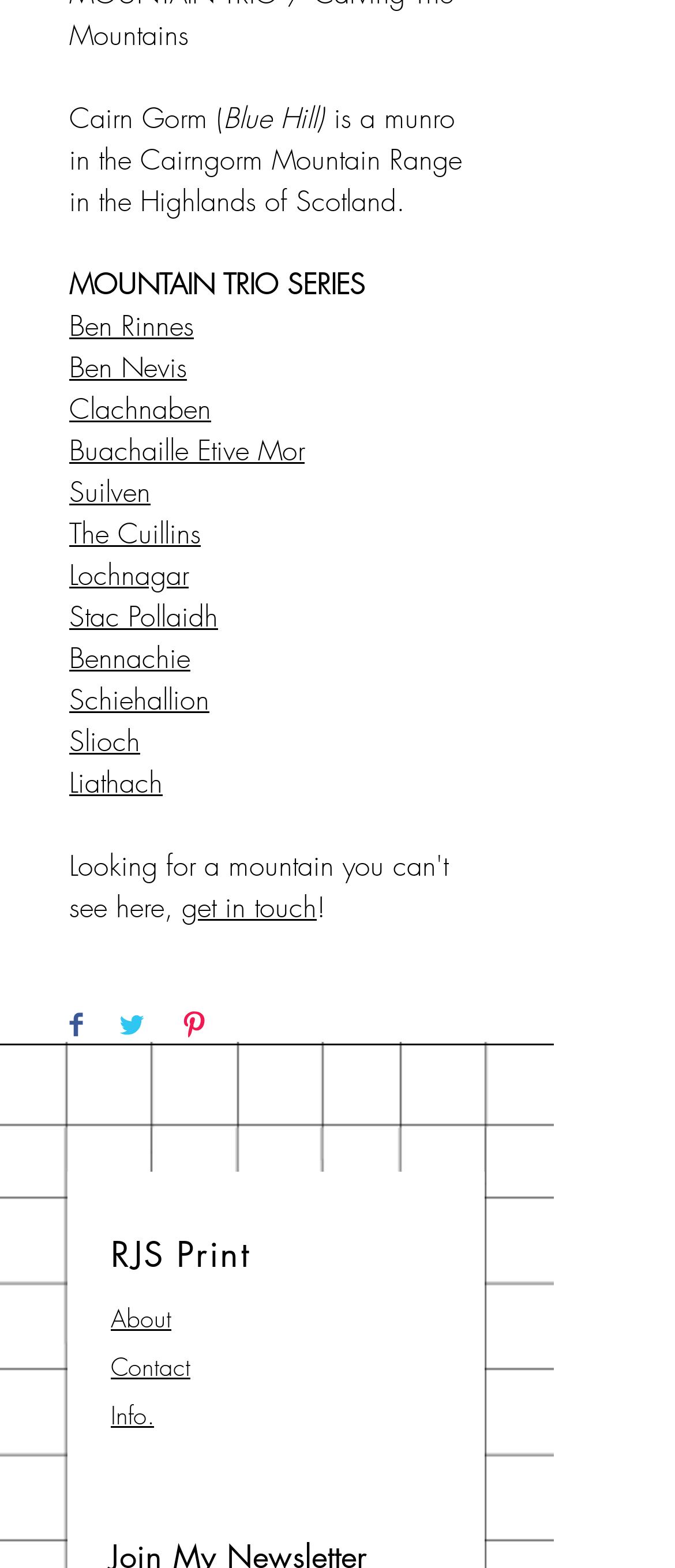Pinpoint the bounding box coordinates of the element that must be clicked to accomplish the following instruction: "Share on Facebook". The coordinates should be in the format of four float numbers between 0 and 1, i.e., [left, top, right, bottom].

[0.103, 0.644, 0.123, 0.665]